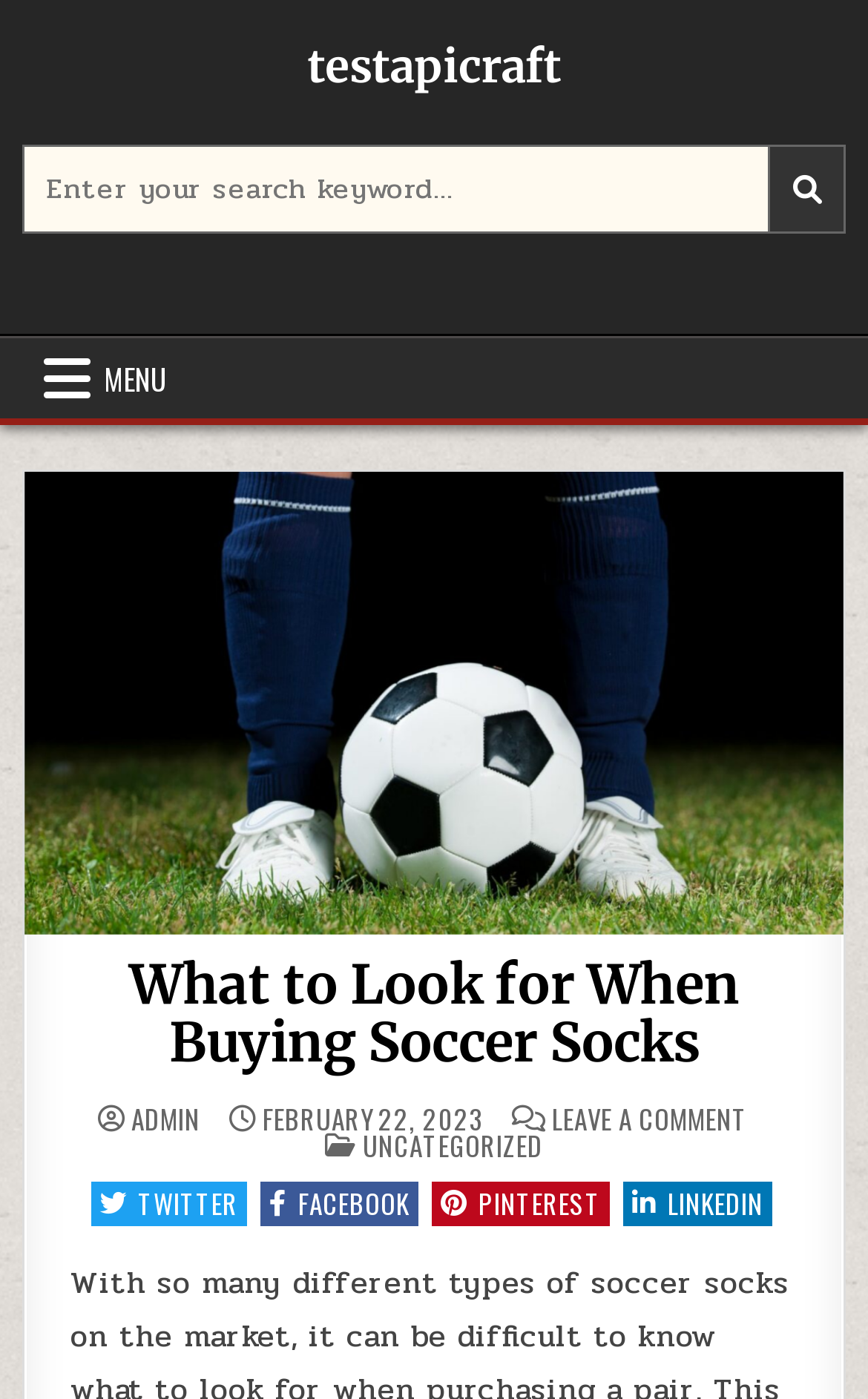Specify the bounding box coordinates of the area to click in order to follow the given instruction: "Visit the Twitter page."

[0.105, 0.845, 0.285, 0.877]